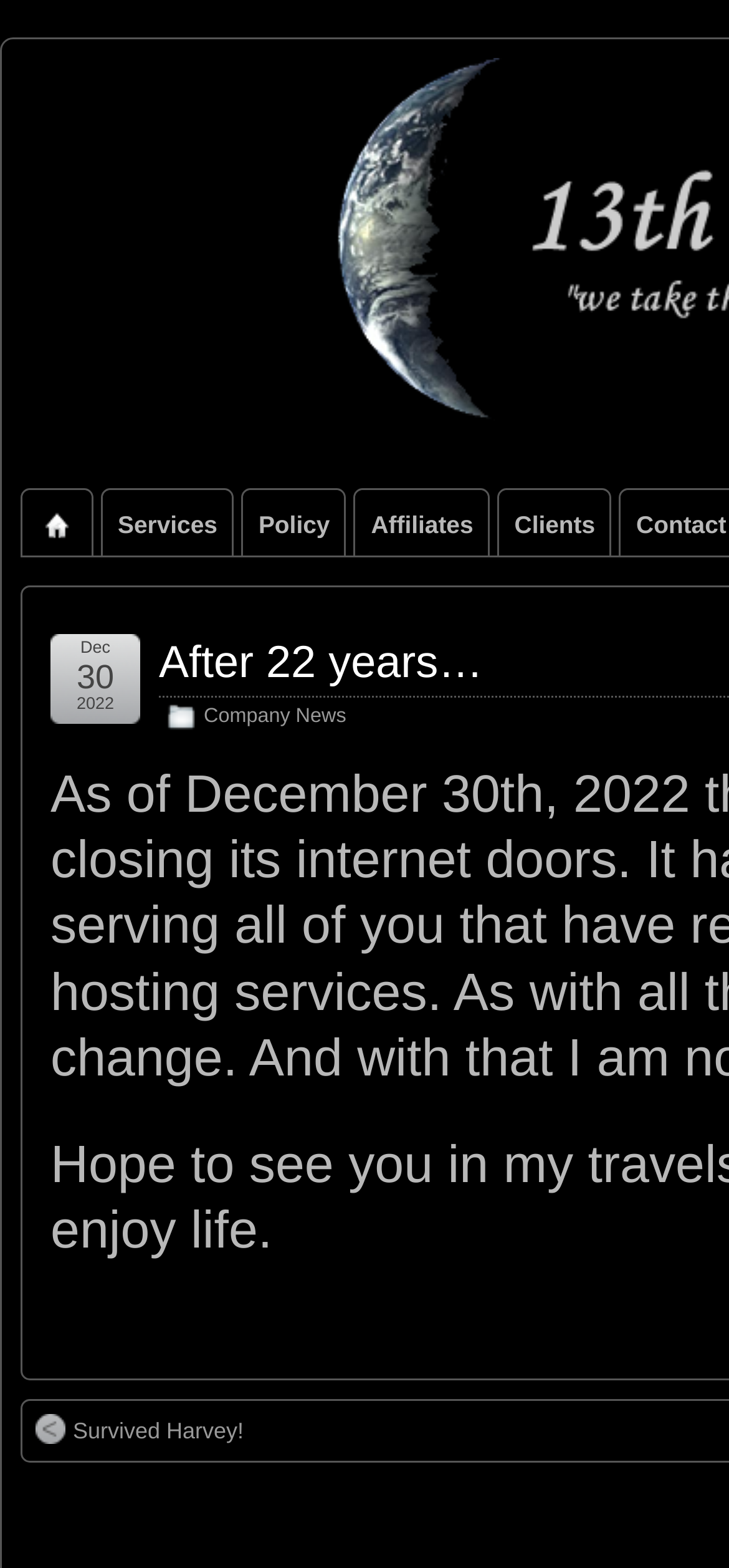Please identify the bounding box coordinates of the element that needs to be clicked to execute the following command: "view services". Provide the bounding box using four float numbers between 0 and 1, formatted as [left, top, right, bottom].

[0.141, 0.313, 0.319, 0.354]